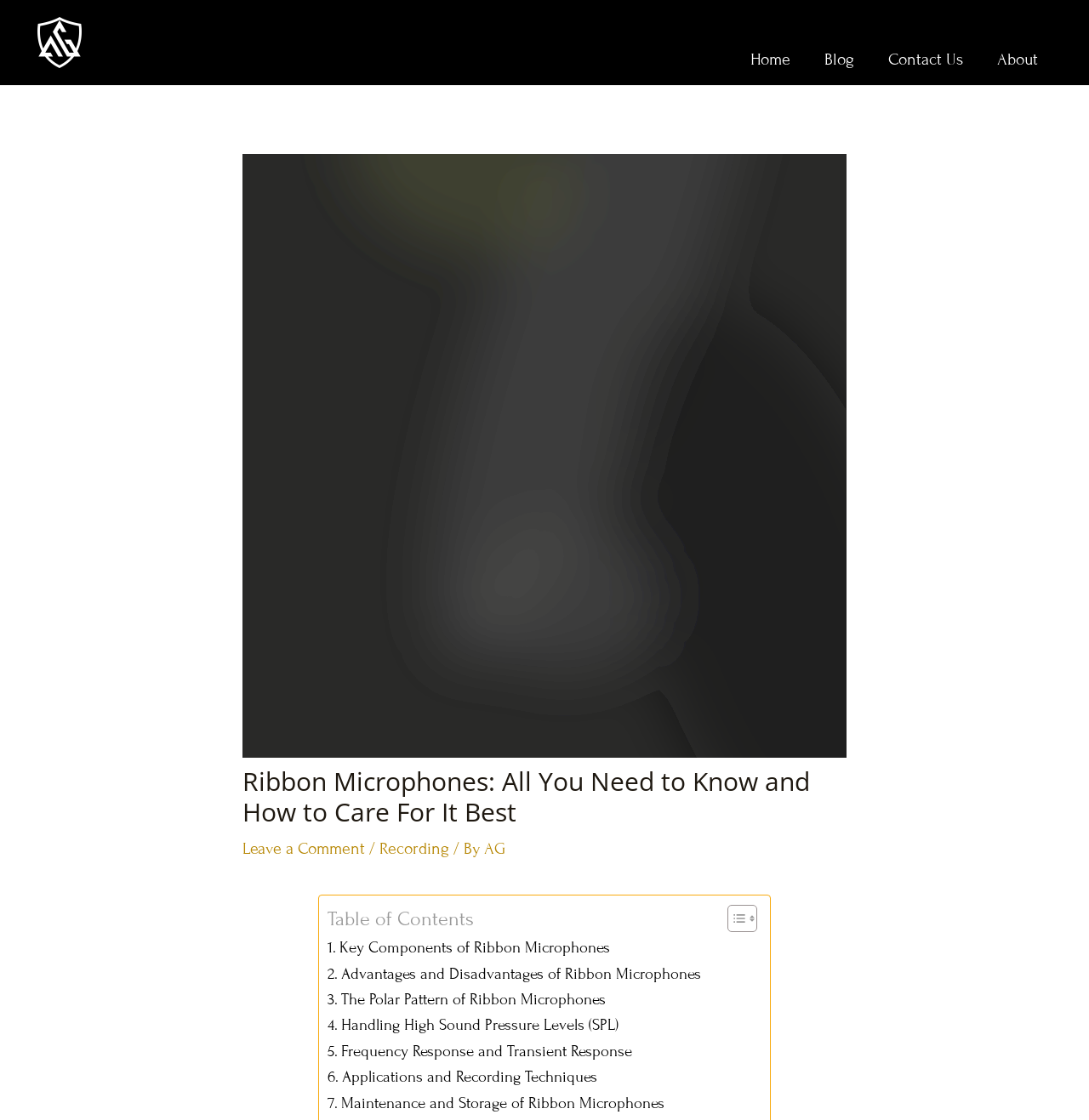Find the UI element described as: "Toggle" and predict its bounding box coordinates. Ensure the coordinates are four float numbers between 0 and 1, [left, top, right, bottom].

[0.656, 0.807, 0.692, 0.833]